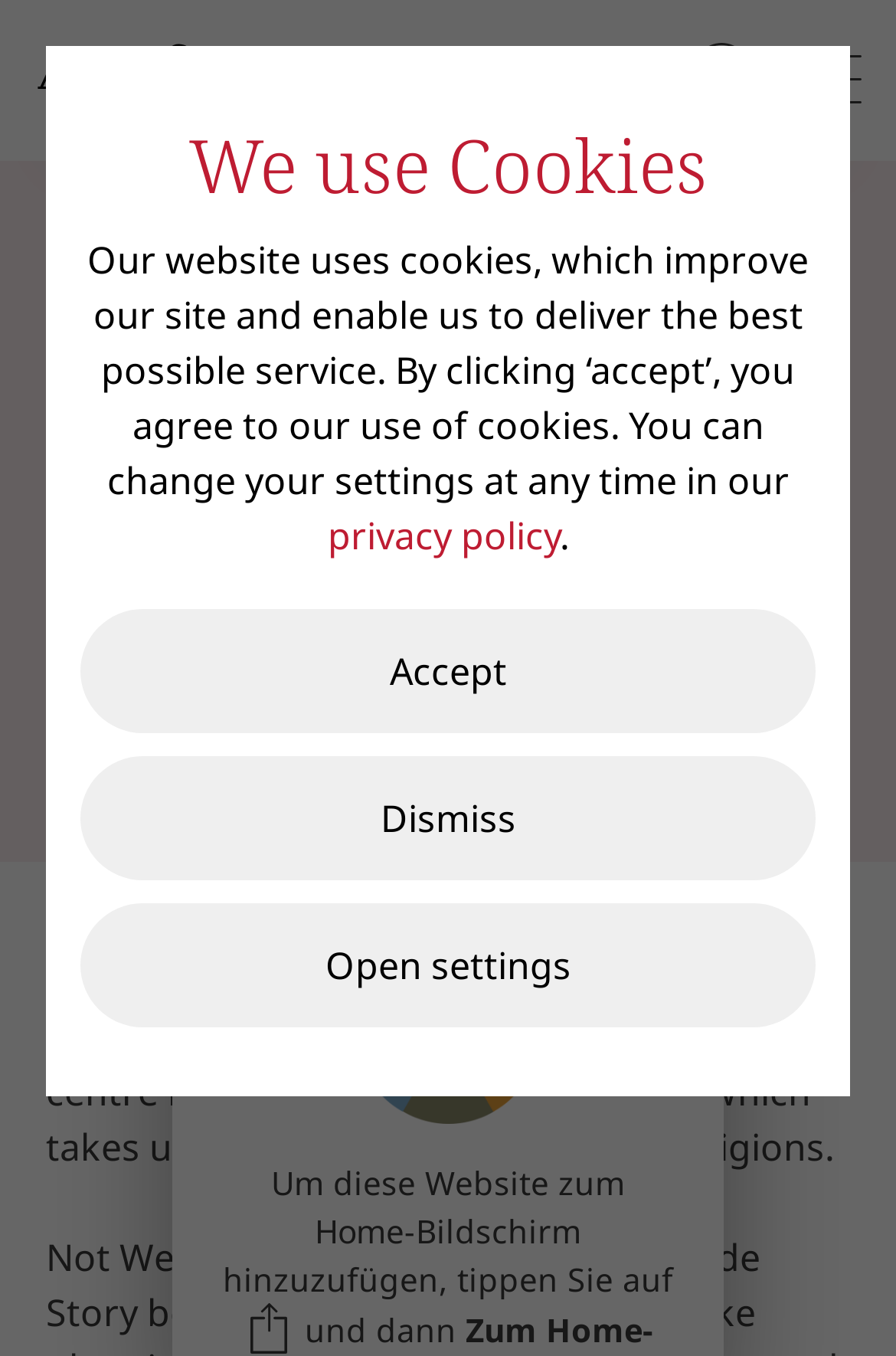Indicate the bounding box coordinates of the clickable region to achieve the following instruction: "Learn about the WALDORF EXPLAINED project."

[0.103, 0.481, 0.546, 0.52]